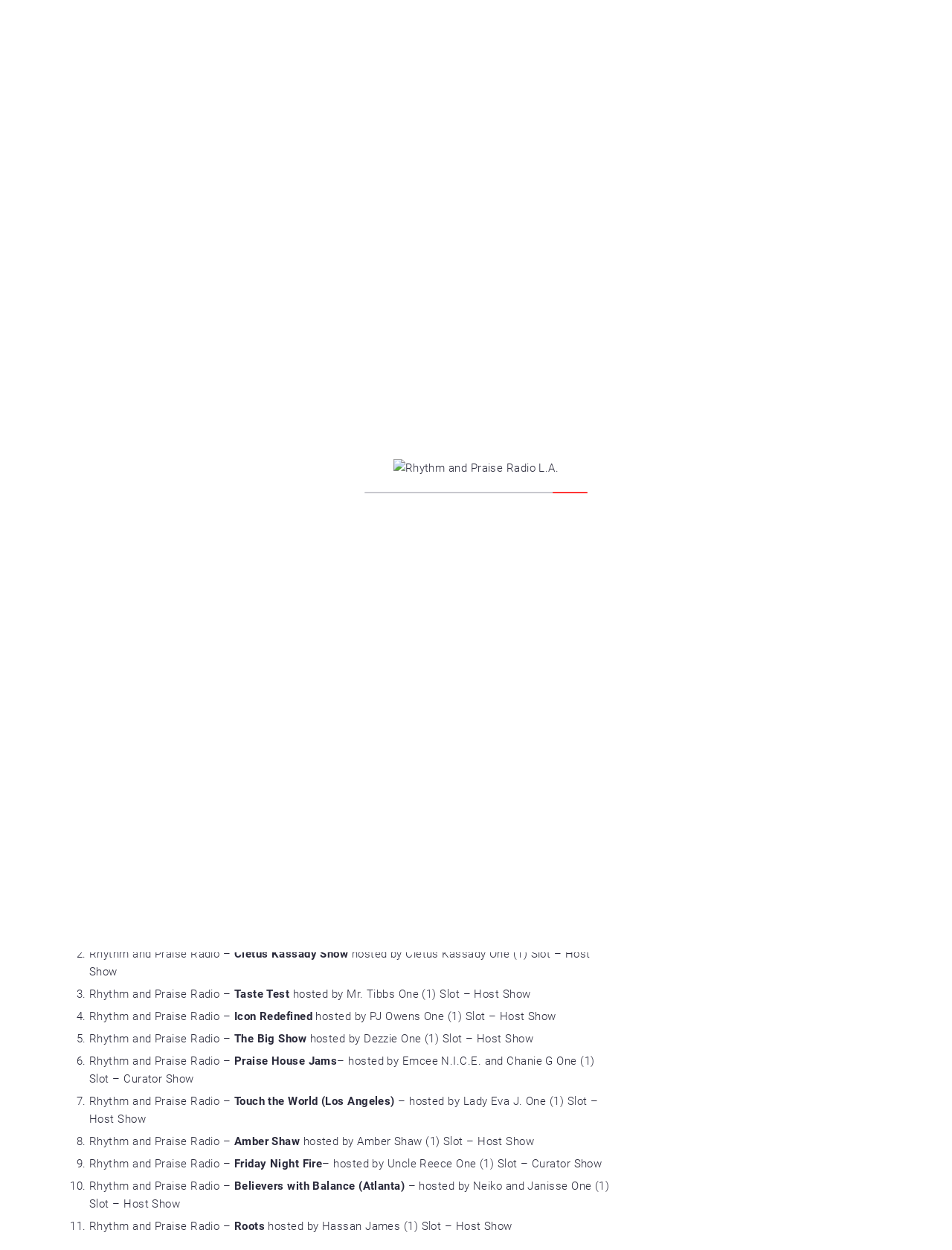What is the name of the radio station?
Please provide an in-depth and detailed response to the question.

The name of the radio station can be found in the image and link elements at the top of the webpage, which both contain the text 'Rhythm and Praise Radio L.A.'.